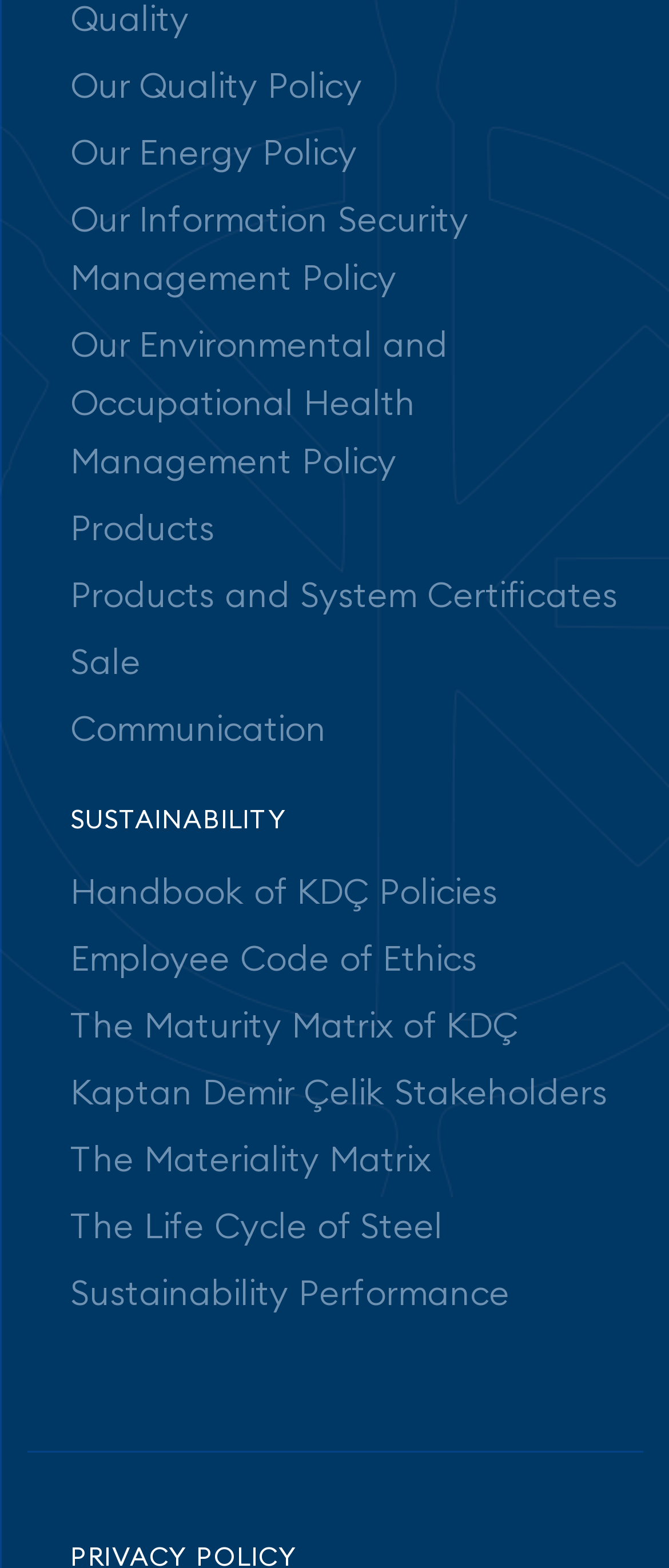Identify the bounding box coordinates of the clickable region necessary to fulfill the following instruction: "Explore Products". The bounding box coordinates should be four float numbers between 0 and 1, i.e., [left, top, right, bottom].

[0.105, 0.322, 0.321, 0.35]